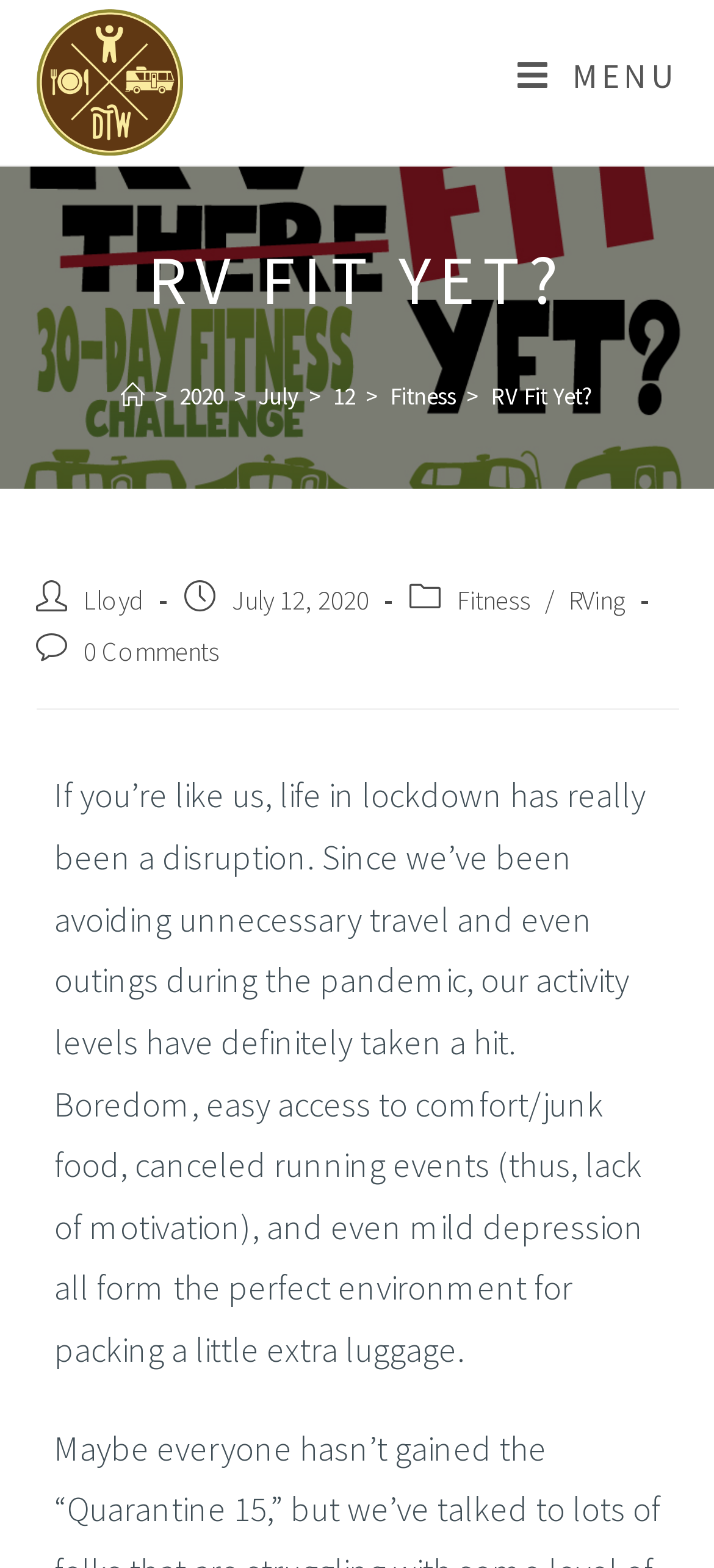What is the author of the blog post?
Based on the screenshot, provide your answer in one word or phrase.

Lloyd